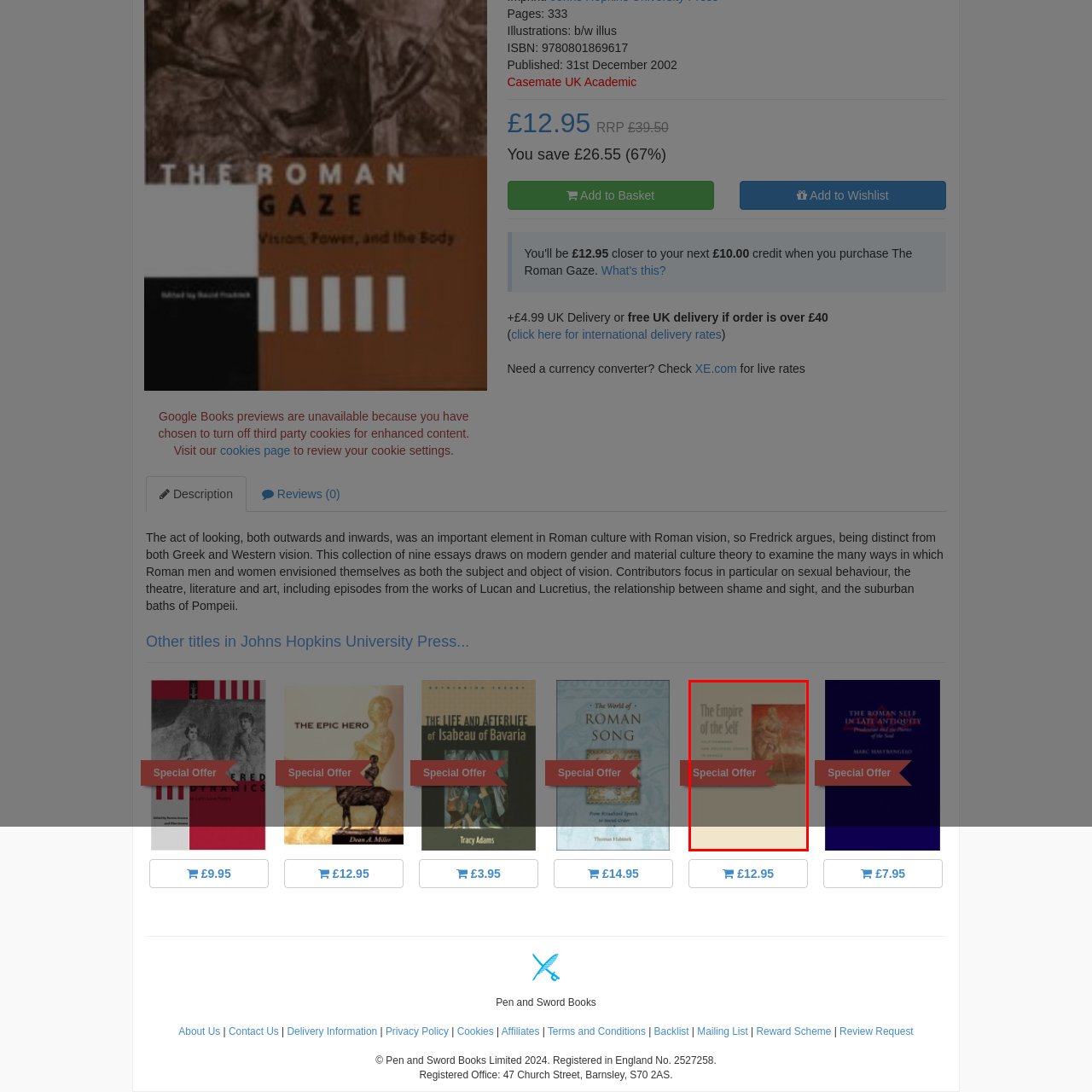Inspect the part framed by the grey rectangle, What is the theme of the book? 
Reply with a single word or phrase.

Self-identity and political discourse